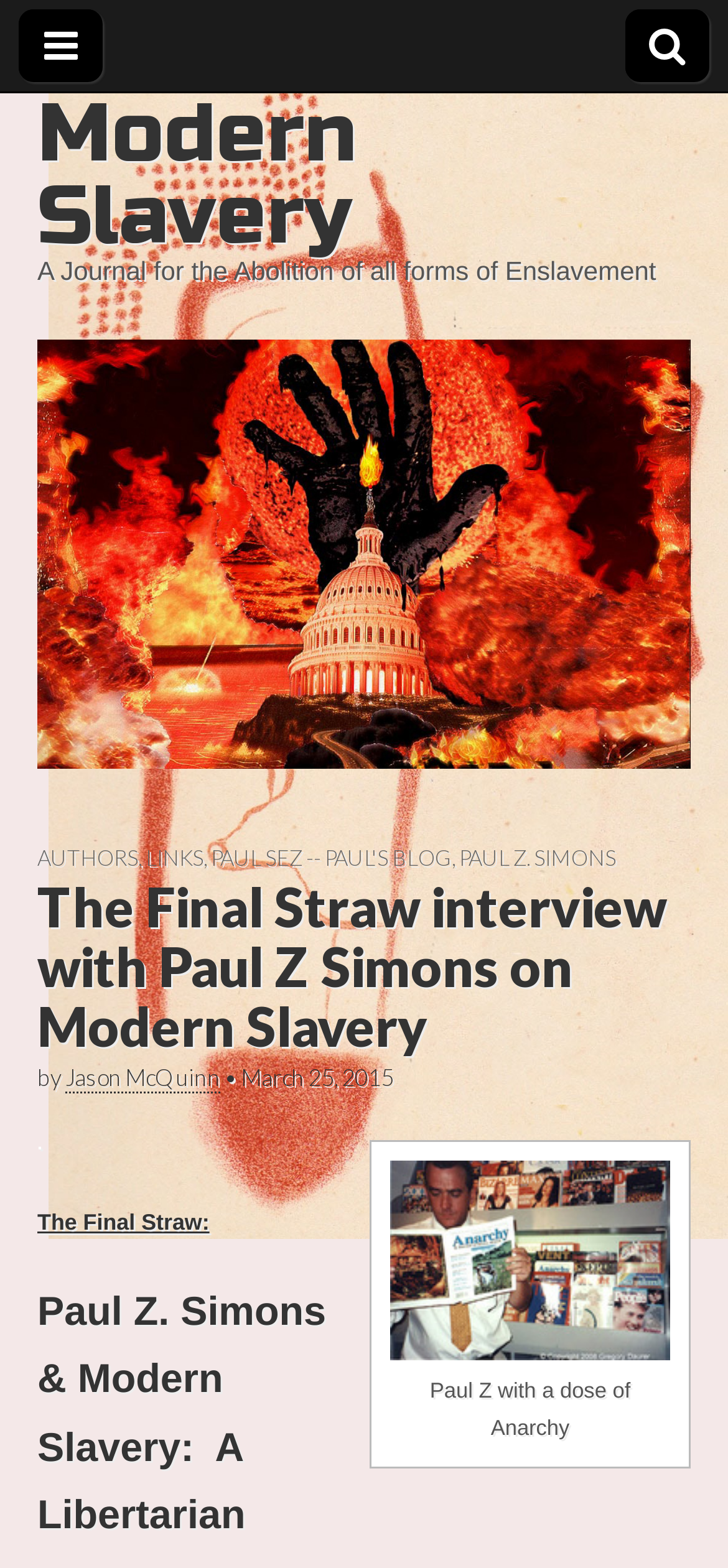Please identify the bounding box coordinates of the region to click in order to complete the task: "Read the article by Jason McQuinn". The coordinates must be four float numbers between 0 and 1, specified as [left, top, right, bottom].

[0.09, 0.678, 0.303, 0.697]